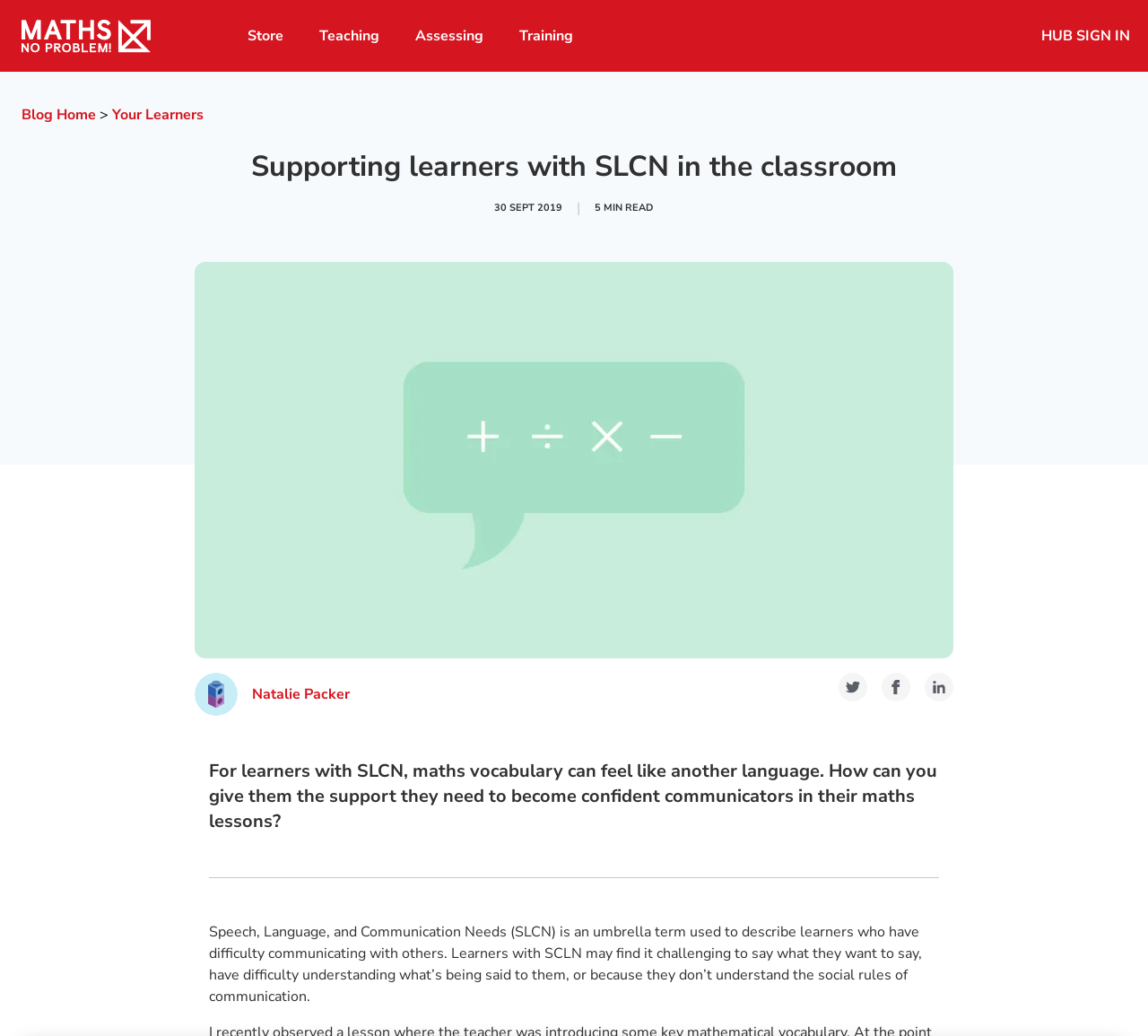Pinpoint the bounding box coordinates of the clickable element needed to complete the instruction: "Share on Twitter". The coordinates should be provided as four float numbers between 0 and 1: [left, top, right, bottom].

[0.73, 0.649, 0.755, 0.677]